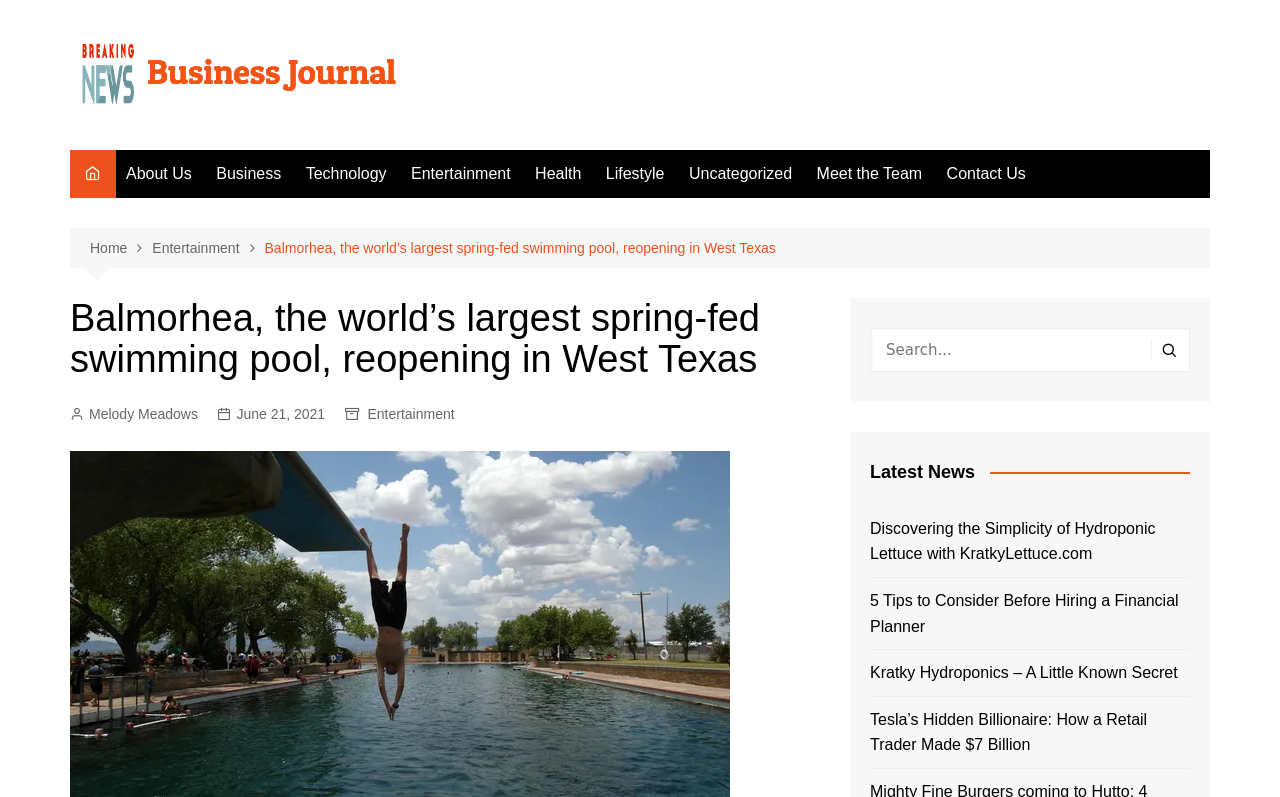Answer the question in one word or a short phrase:
How many news articles are listed on this webpage?

4